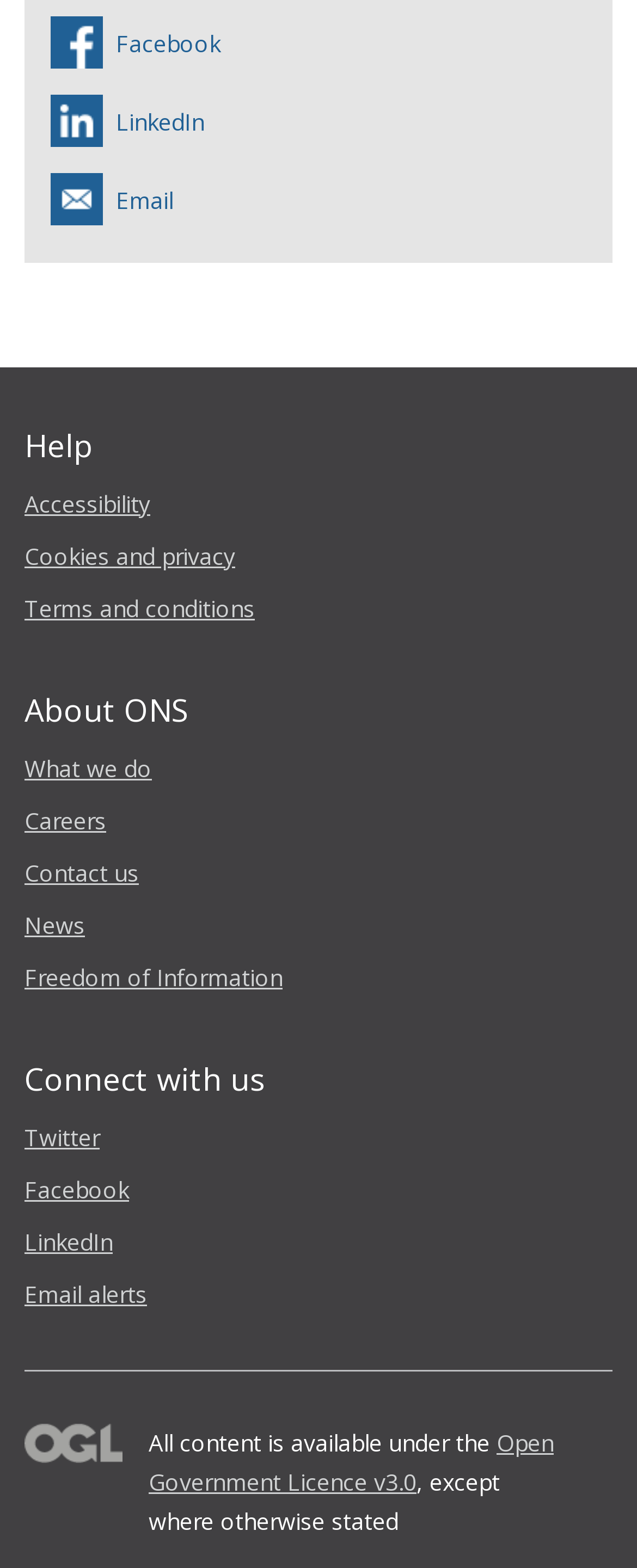Locate the bounding box coordinates of the element that should be clicked to execute the following instruction: "Learn about 'What we do'".

[0.038, 0.48, 0.238, 0.499]